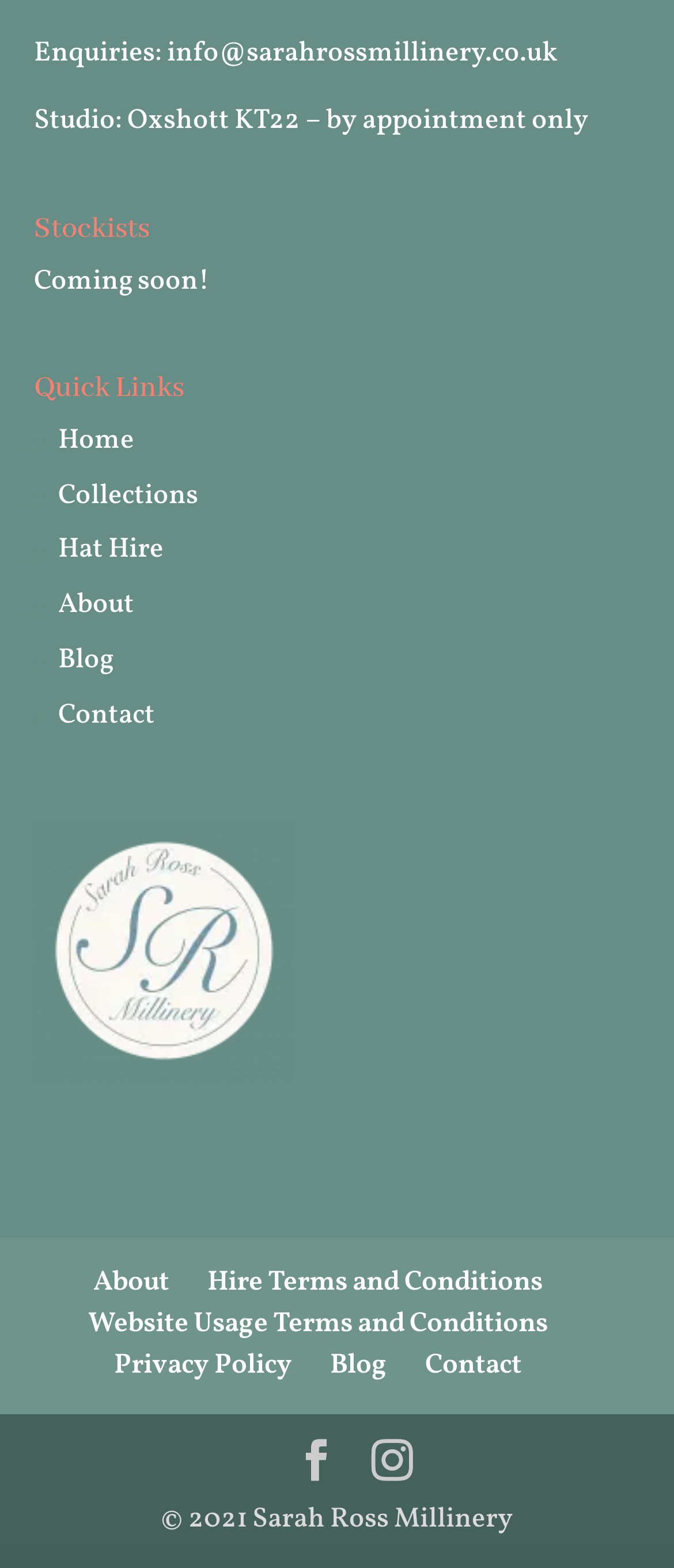Please answer the following question using a single word or phrase: 
How many social media links are there?

2